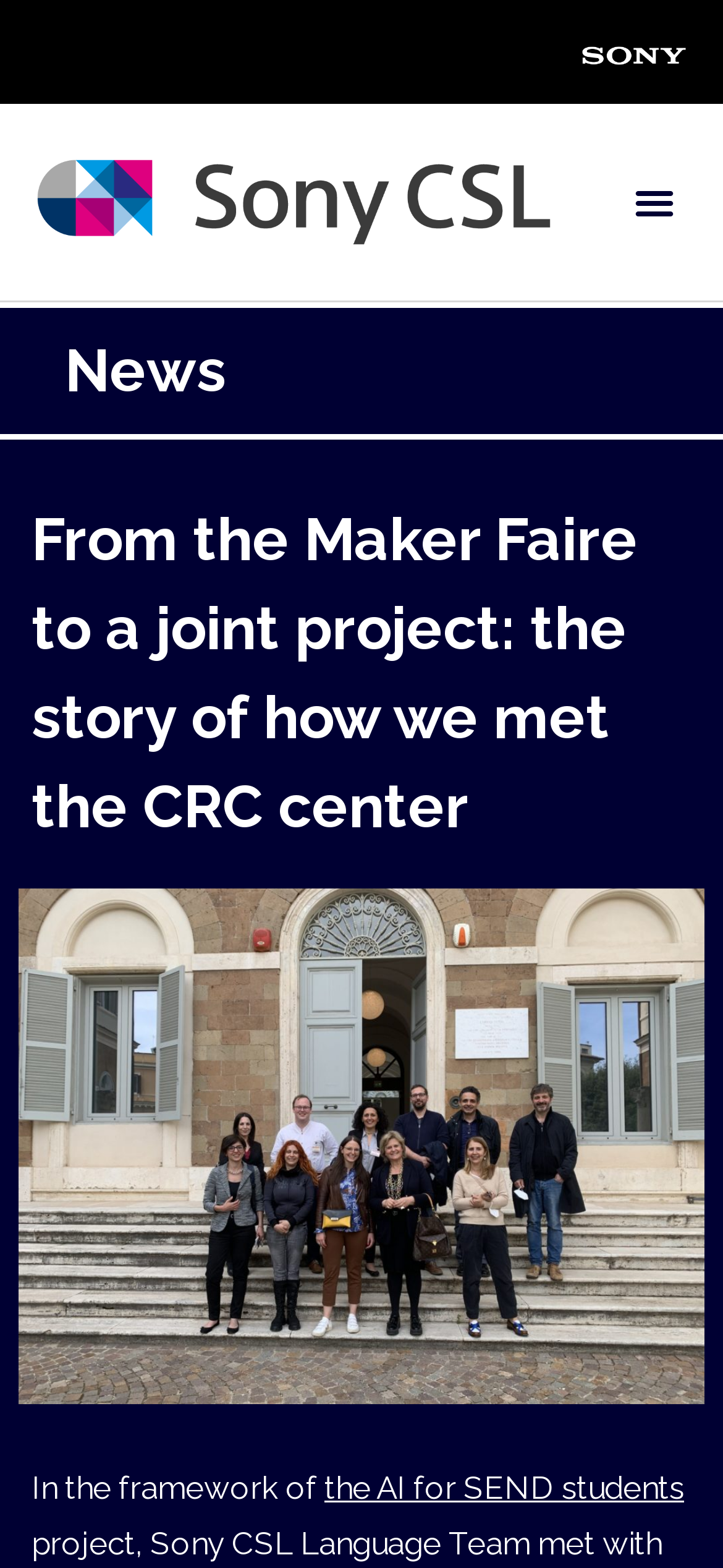Respond to the question below with a concise word or phrase:
Is the menu toggle button expanded?

No